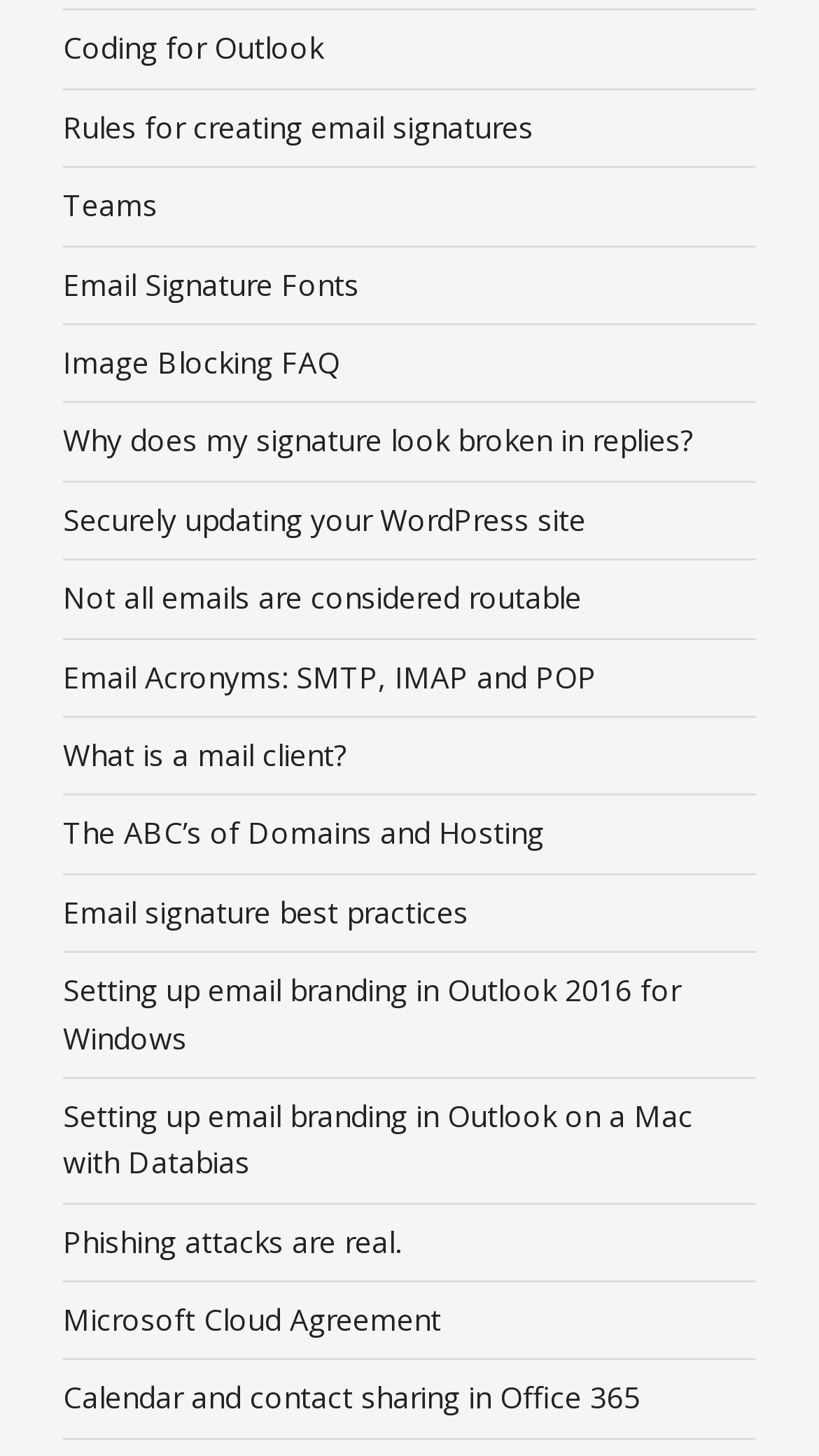Give a one-word or one-phrase response to the question: 
How many links have 'email' in their title?

Five